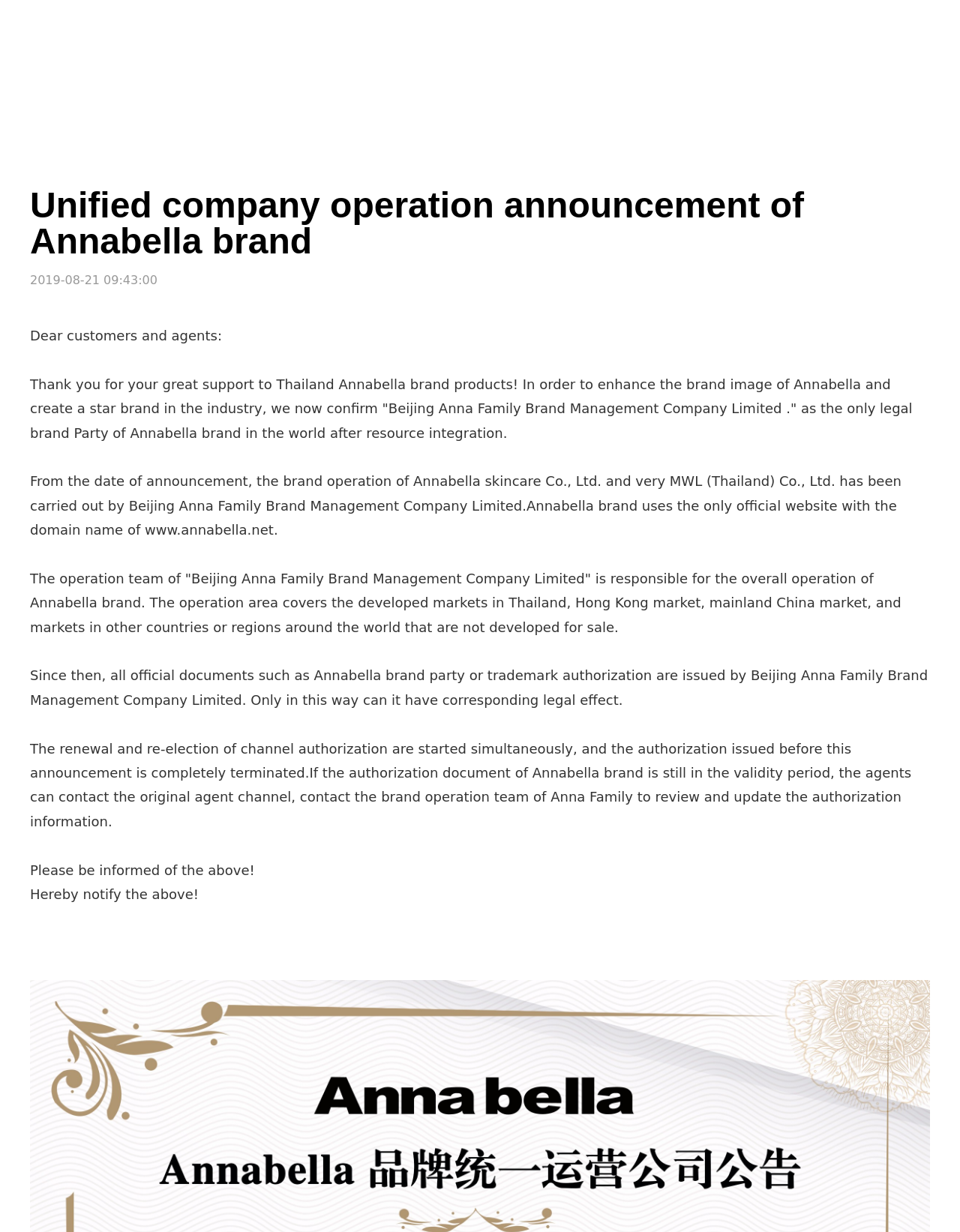Answer the following query concisely with a single word or phrase:
How many languages are available on the website?

2